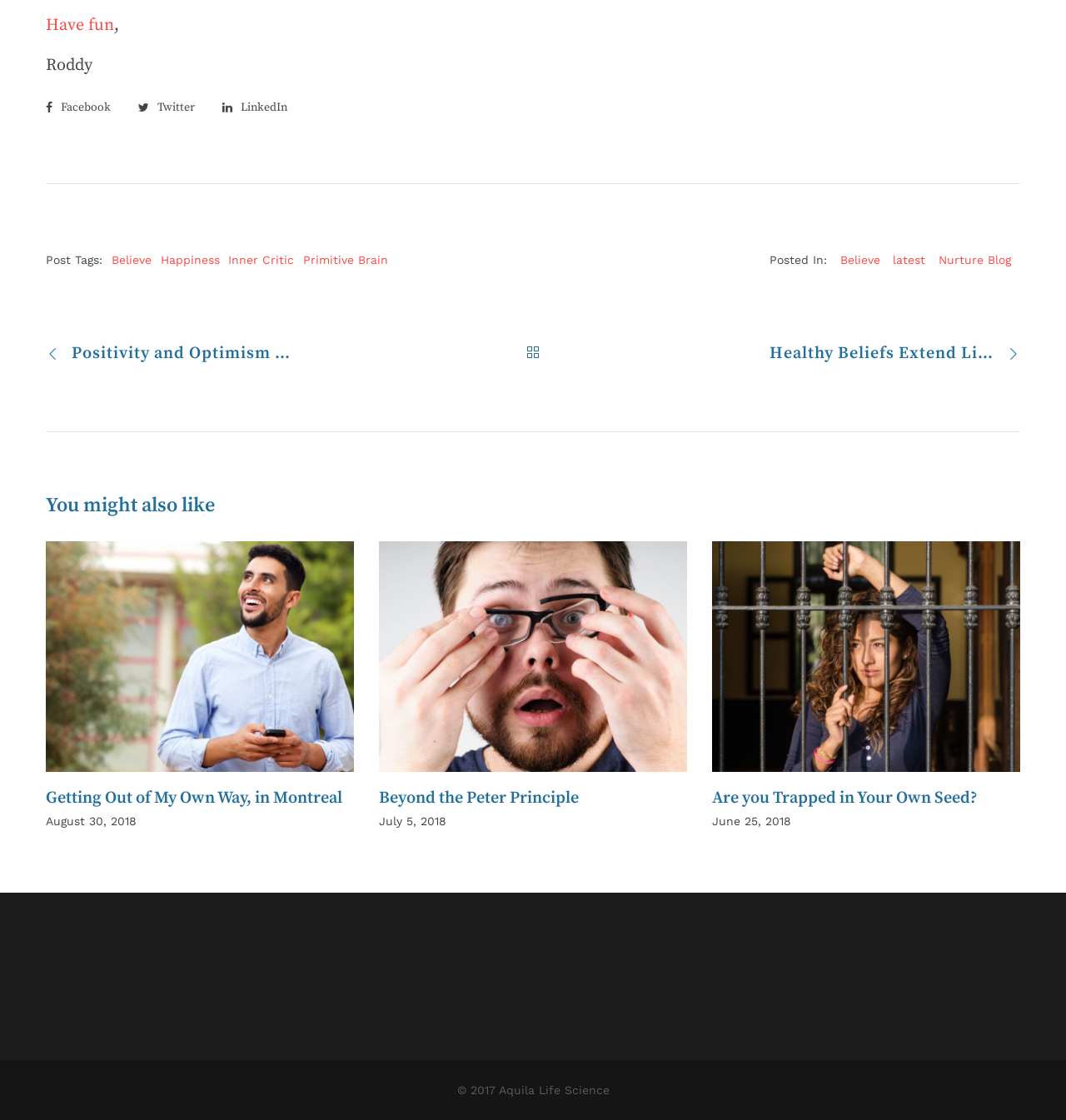How many articles are listed under 'You might also like'?
Based on the screenshot, give a detailed explanation to answer the question.

There are three articles listed under the heading 'You might also like', which suggests that these articles might be related to the current article or topic.